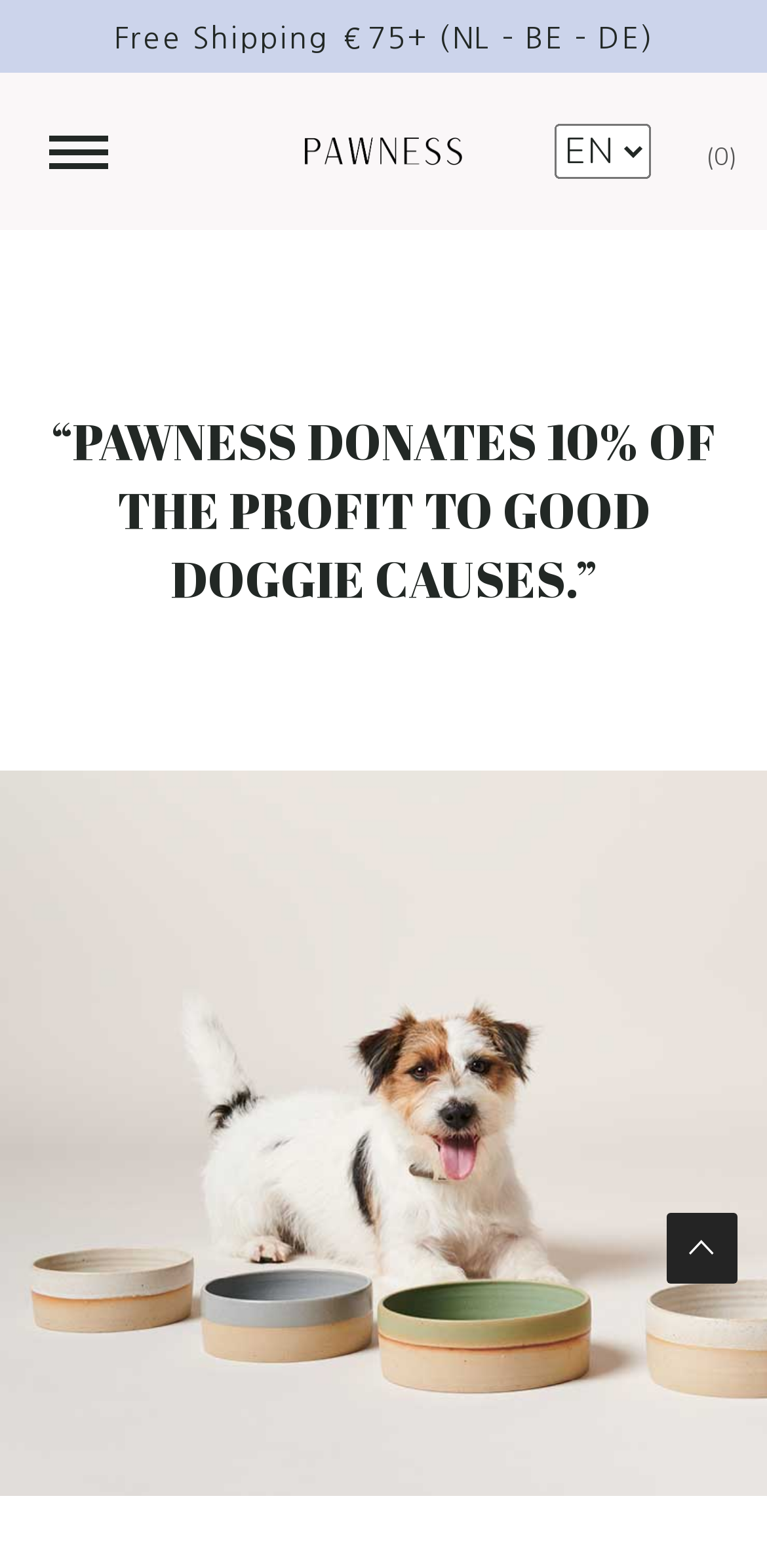Based on the element description "alt="Pawness" title="Pawness"", predict the bounding box coordinates of the UI element.

[0.397, 0.088, 0.603, 0.105]